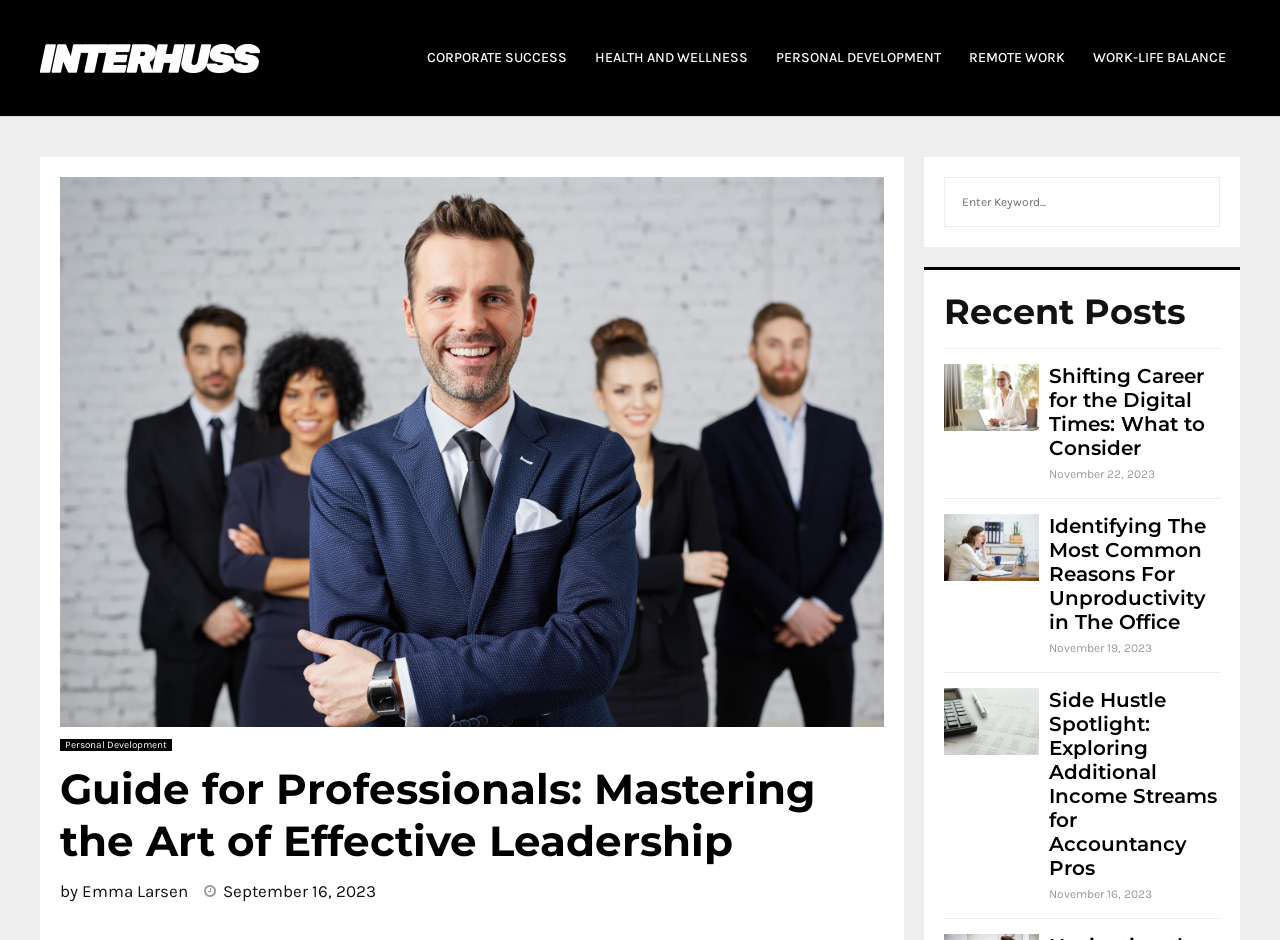Write a detailed summary of the webpage.

This webpage is about effective leadership and professional development. At the top left, there is an Interhuss logo, which is an image linked to the website's homepage. Next to it, there is a navigation menu with five links: CORPORATE SUCCESS, HEALTH AND WELLNESS, PERSONAL DEVELOPMENT, REMOTE WORK, and WORK-LIFE BALANCE.

Below the navigation menu, there is a heading that reads "Guide for Professionals: Mastering the Art of Effective Leadership" followed by the author's name, Emma Larsen, and the publication date, September 16, 2023.

On the right side of the page, there is a search bar with a search button. Below the search bar, there is a heading that reads "Recent Posts". Under this heading, there are three articles with images, headings, and publication dates. The articles are about shifting careers for the digital times, identifying reasons for unproductivity in the office, and exploring additional income streams for accountancy professionals.

The articles are arranged vertically, with the most recent one at the top. Each article has an image, a heading, and a publication date. The headings are links to the full articles, and the images are also links. The publication dates are listed below each article.